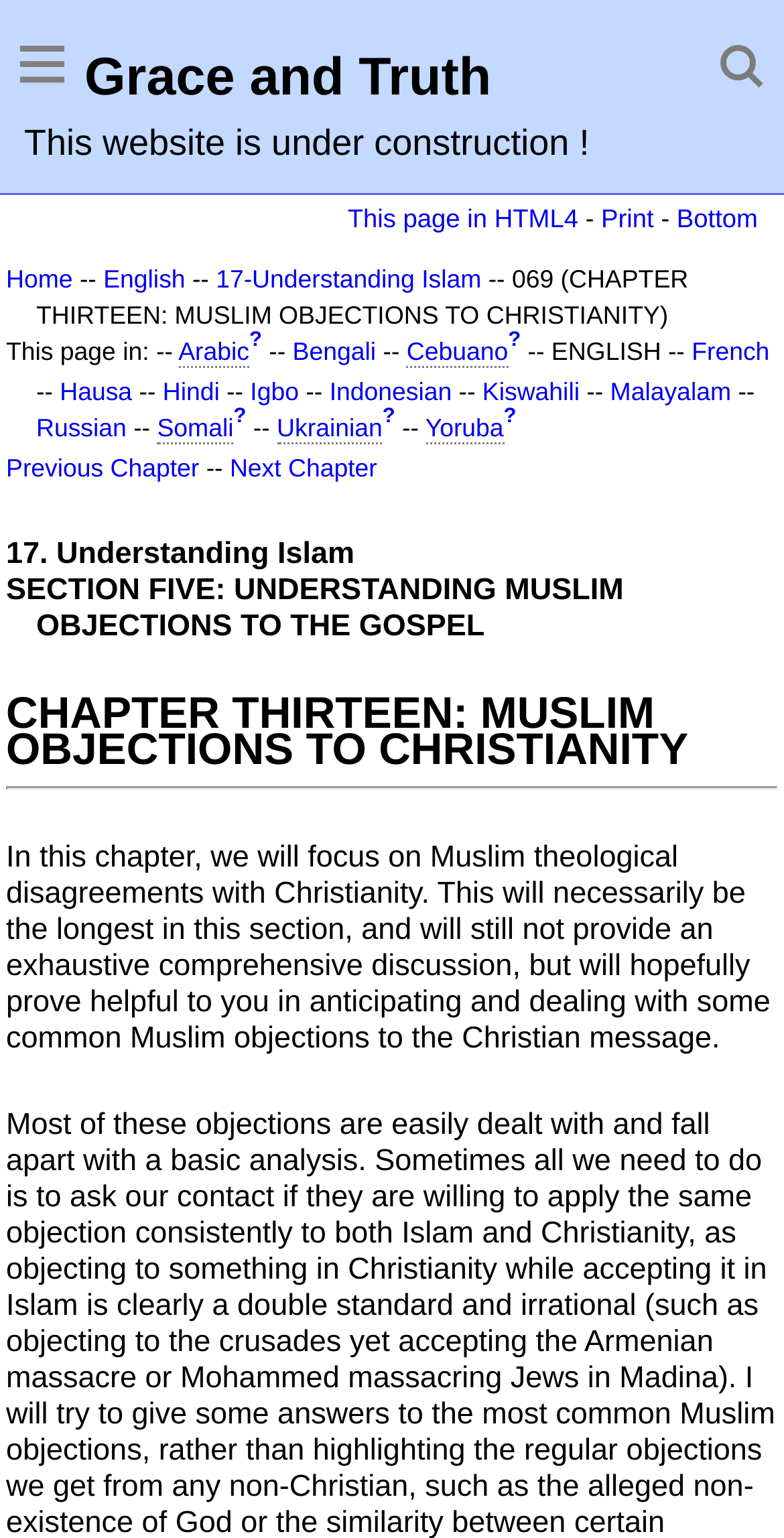Pinpoint the bounding box coordinates of the clickable element to carry out the following instruction: "Click the 'Next Chapter' link."

[0.293, 0.295, 0.481, 0.314]